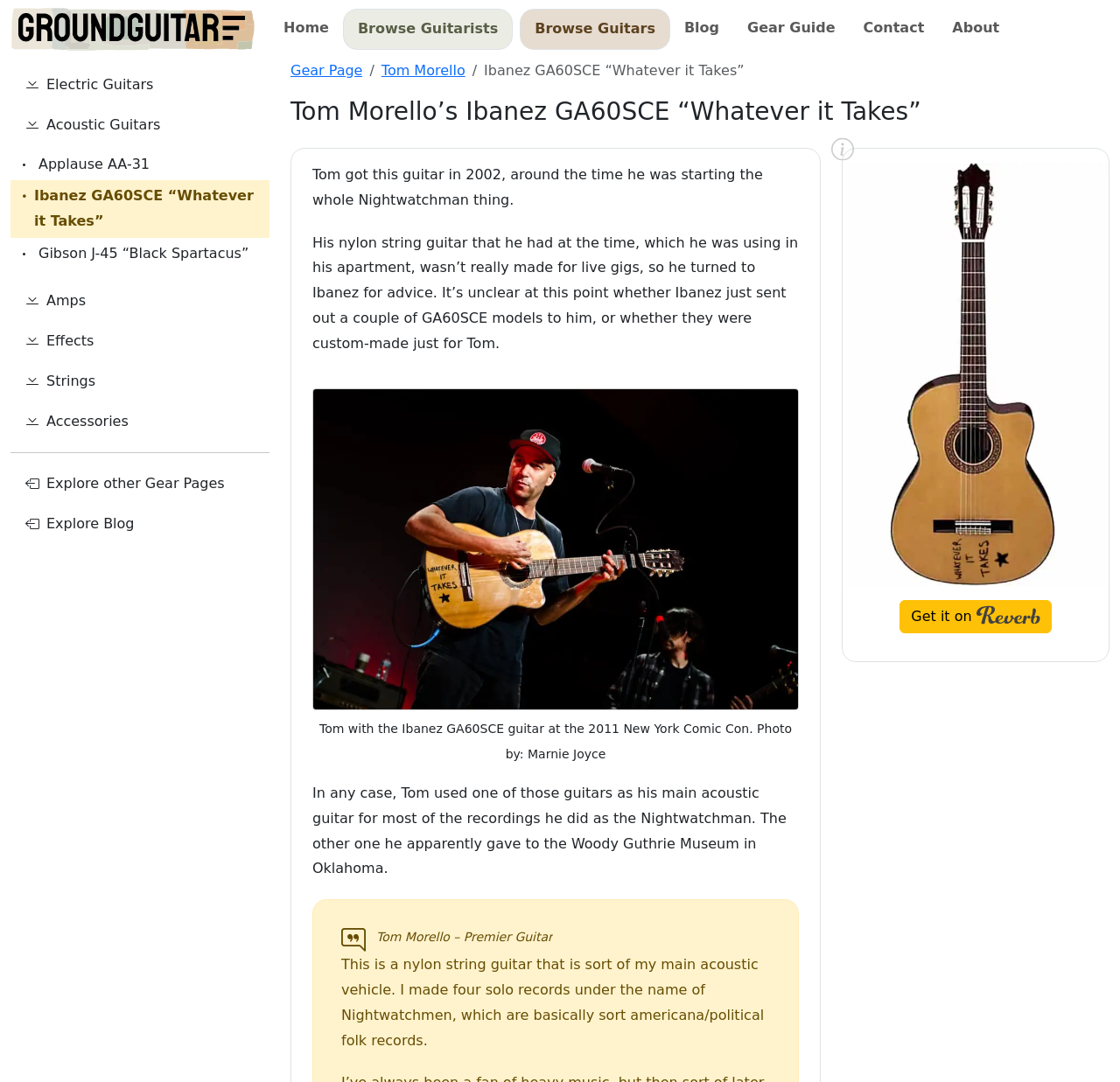Find the bounding box coordinates of the element I should click to carry out the following instruction: "Get it on Reverb.com".

[0.803, 0.555, 0.939, 0.585]